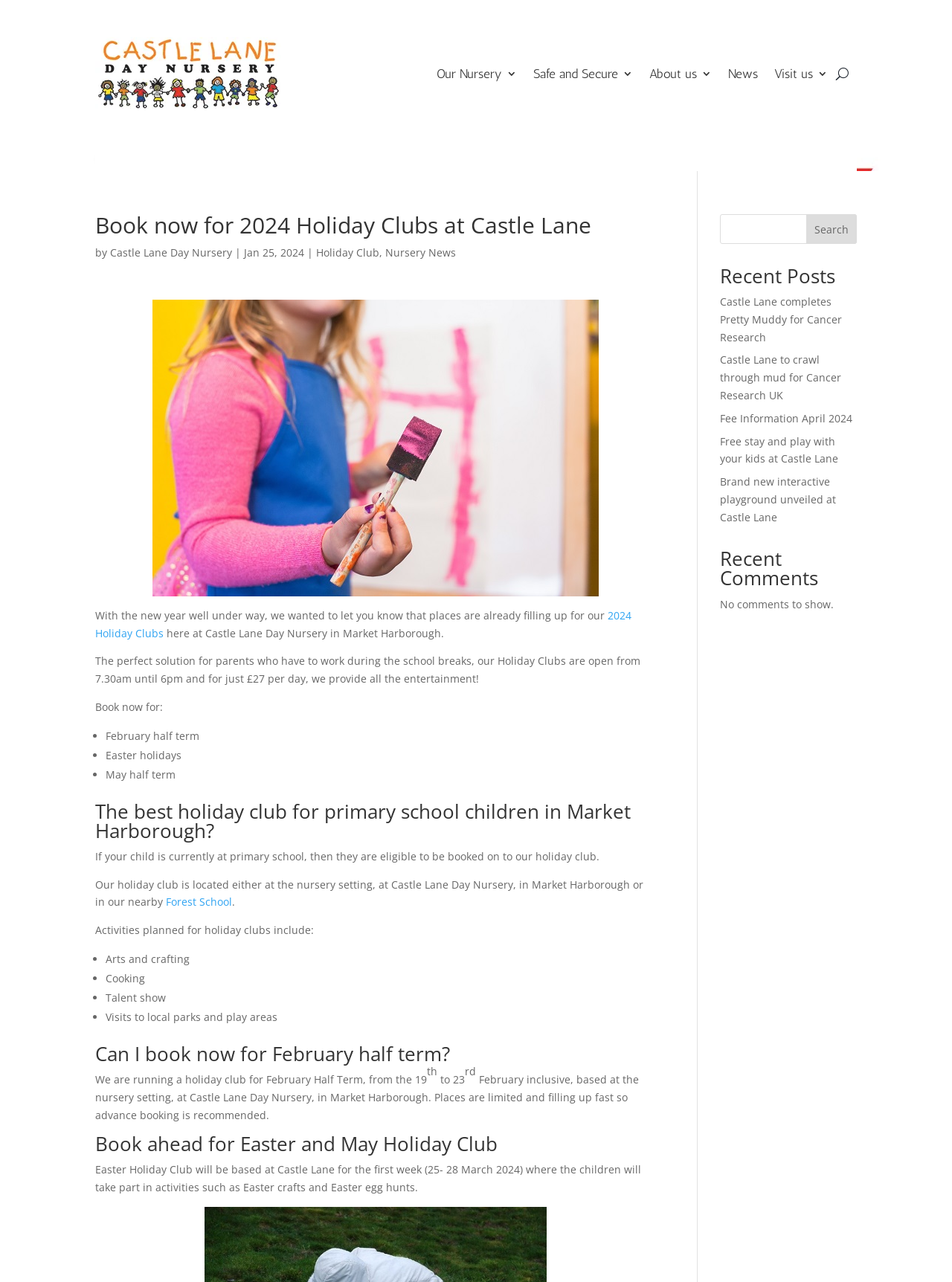What is the duration of the holiday club?
Please look at the screenshot and answer using one word or phrase.

7.30am until 6pm